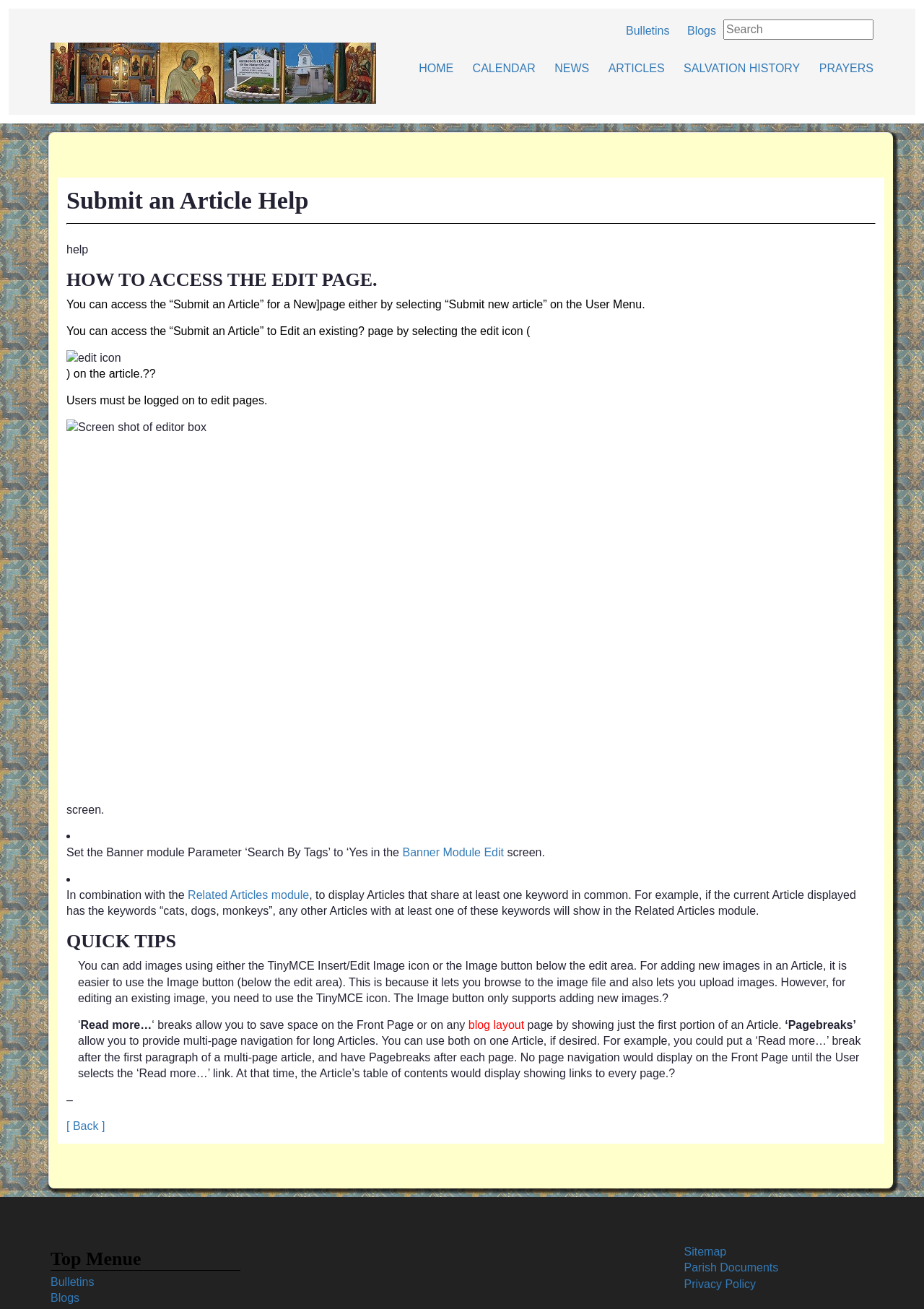Locate the bounding box coordinates of the element to click to perform the following action: 'access HOME page'. The coordinates should be given as four float values between 0 and 1, in the form of [left, top, right, bottom].

[0.453, 0.047, 0.491, 0.059]